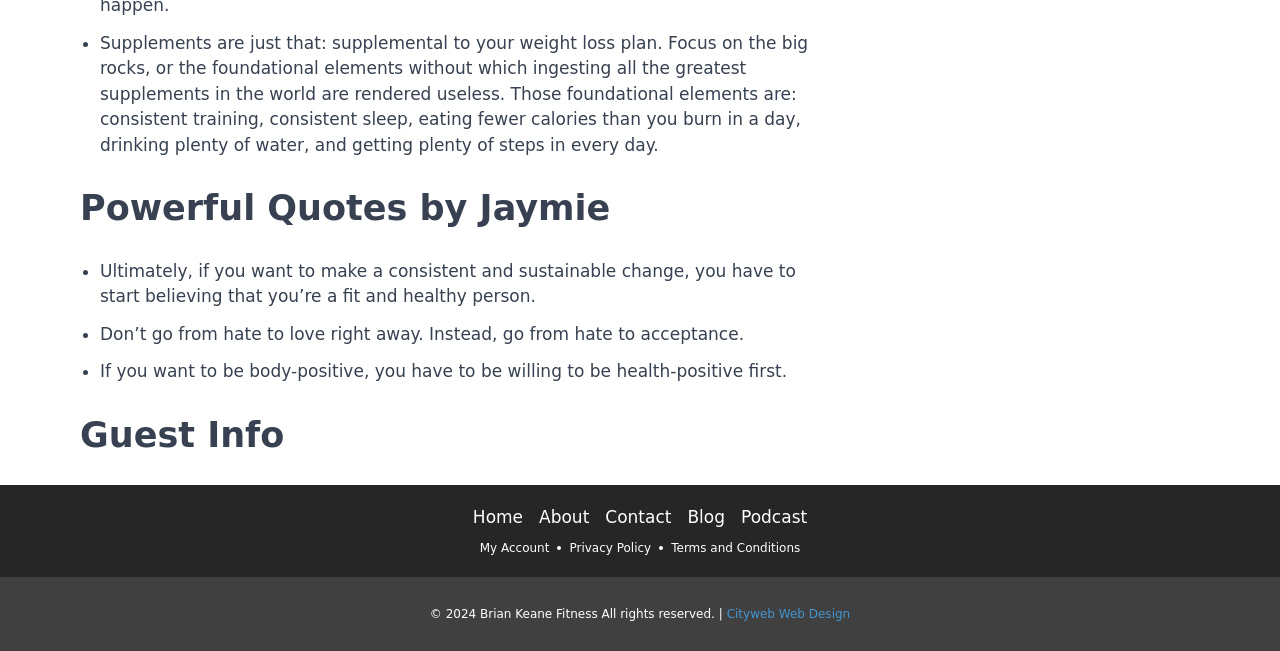Please mark the clickable region by giving the bounding box coordinates needed to complete this instruction: "View training classes".

None